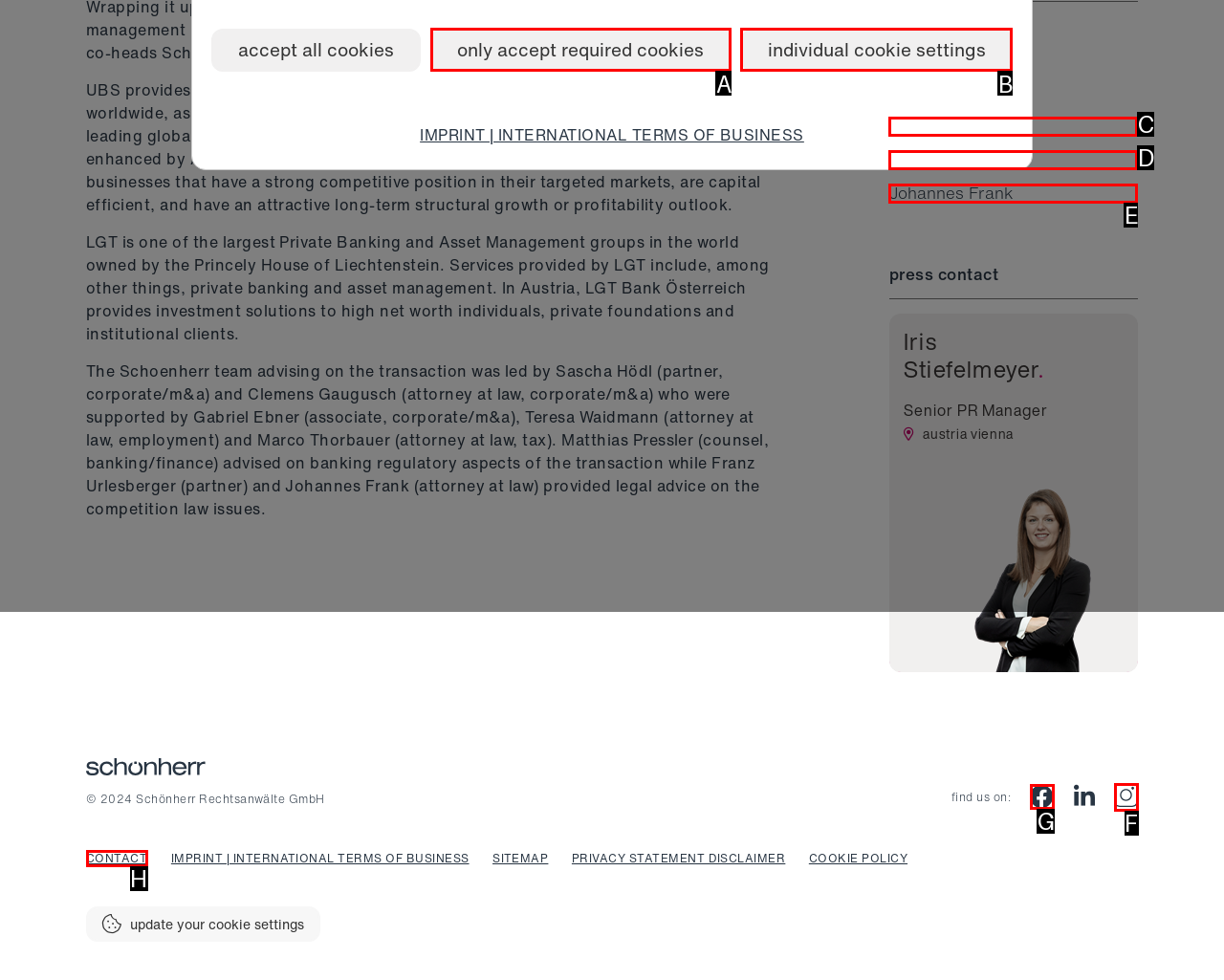Select the letter from the given choices that aligns best with the description: CONTACT. Reply with the specific letter only.

H